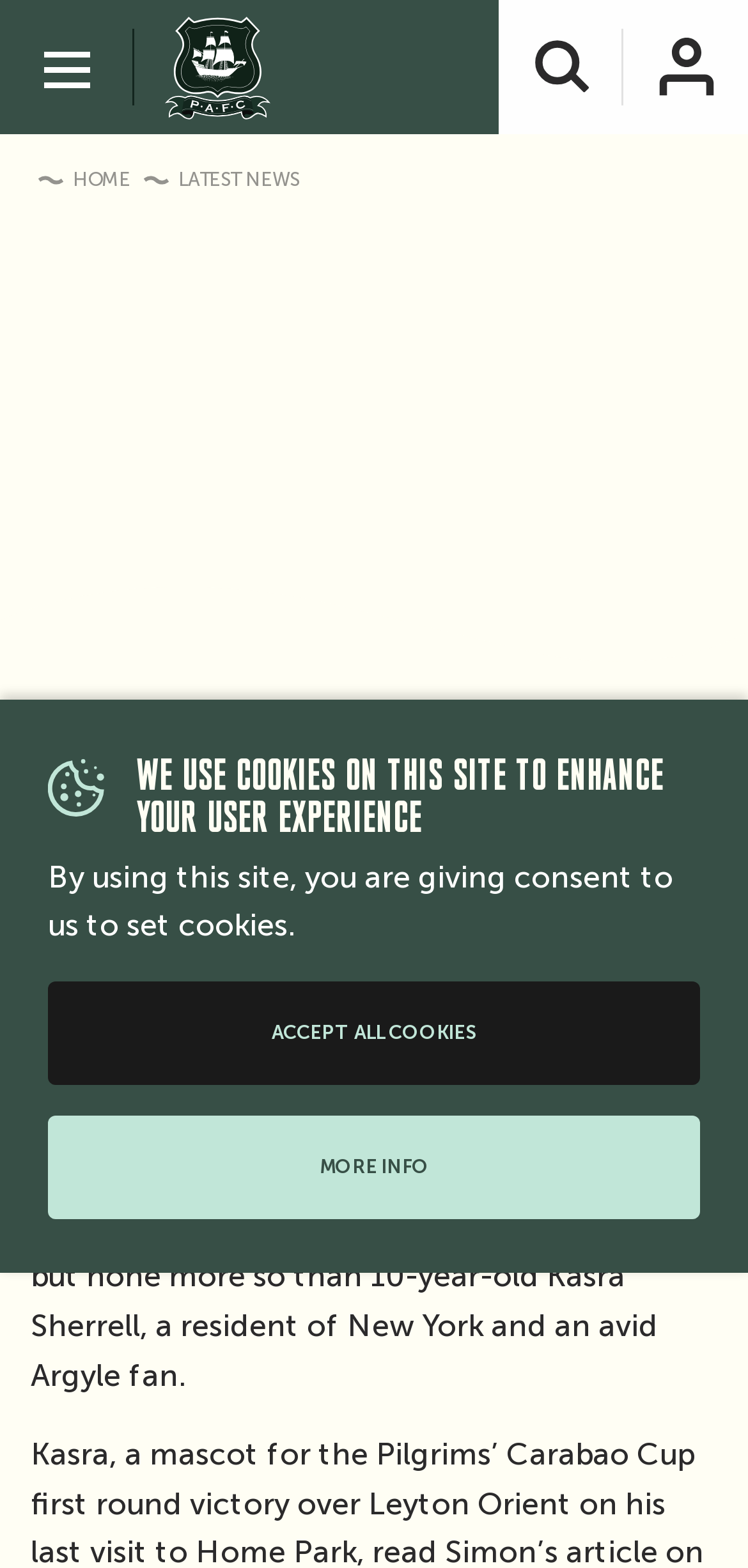How many menu items are hidden?
Use the image to answer the question with a single word or phrase.

53